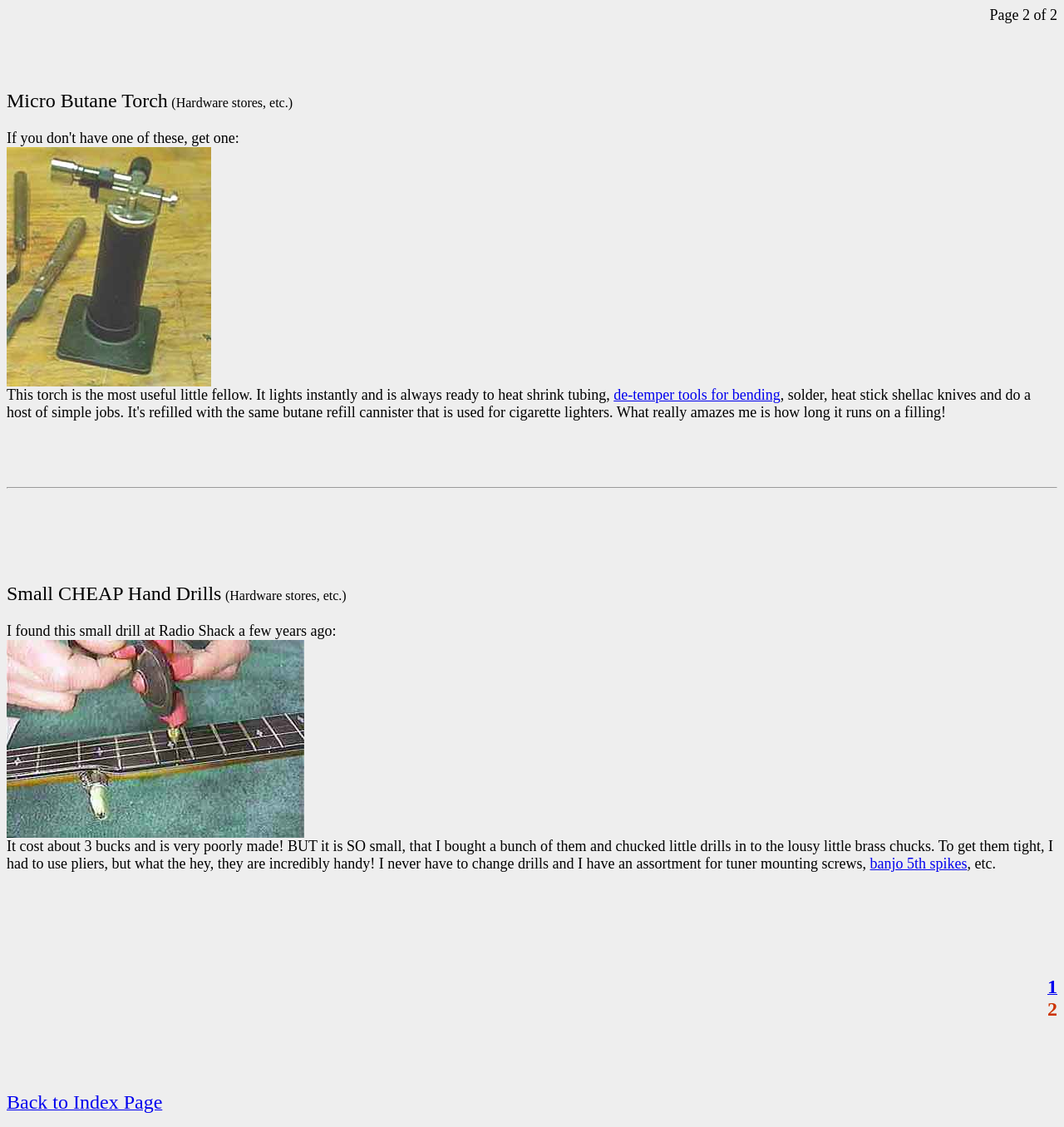What is the most useful little fellow?
Please look at the screenshot and answer in one word or a short phrase.

Micro Butane Torch